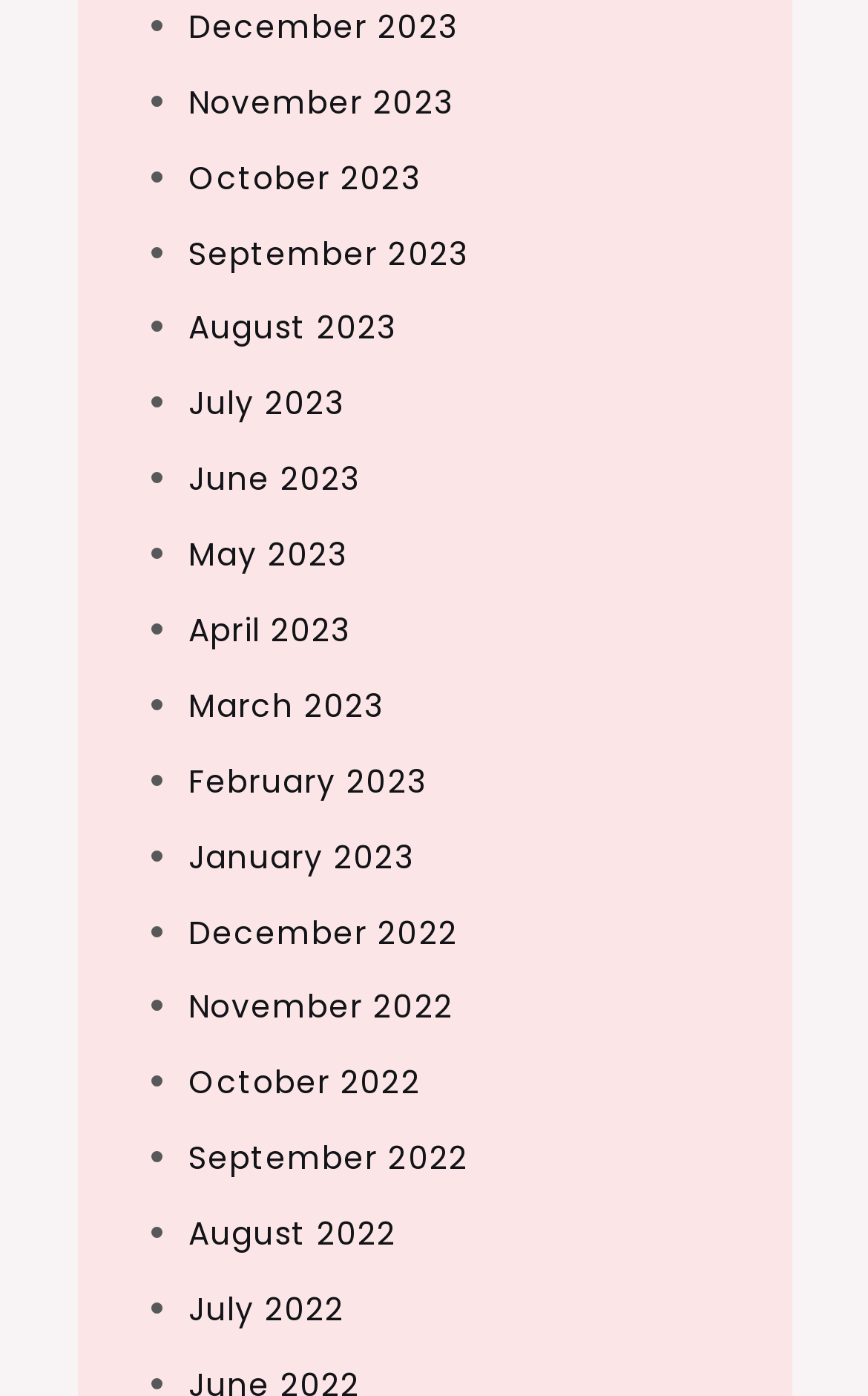Please examine the image and answer the question with a detailed explanation:
How many months are listed in 2022?

I can count the number of links related to 2022, and I find that there are 12 months listed, from January 2022 to December 2022.